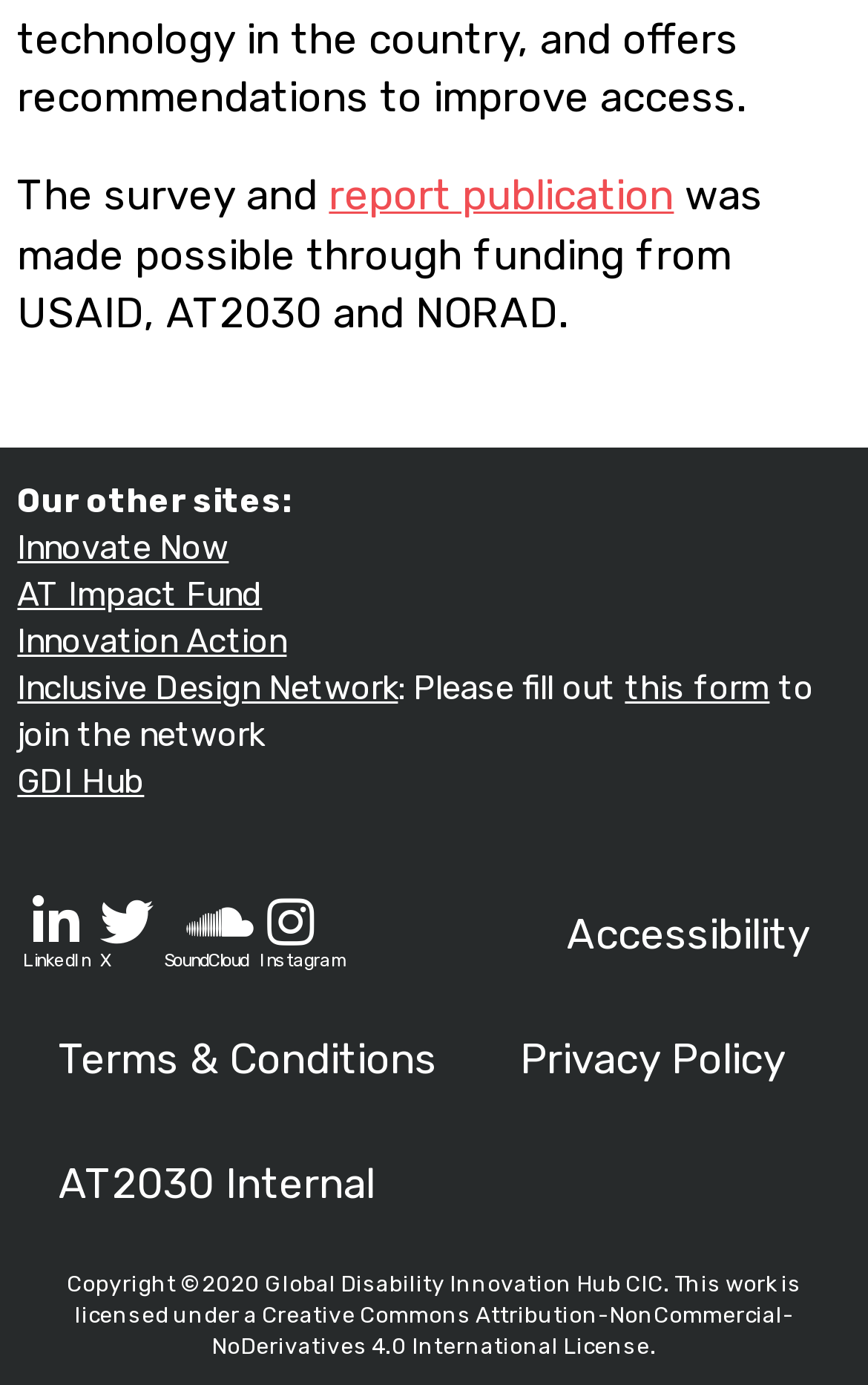Can you identify the bounding box coordinates of the clickable region needed to carry out this instruction: 'Go to GDI Hub'? The coordinates should be four float numbers within the range of 0 to 1, stated as [left, top, right, bottom].

[0.02, 0.55, 0.166, 0.579]